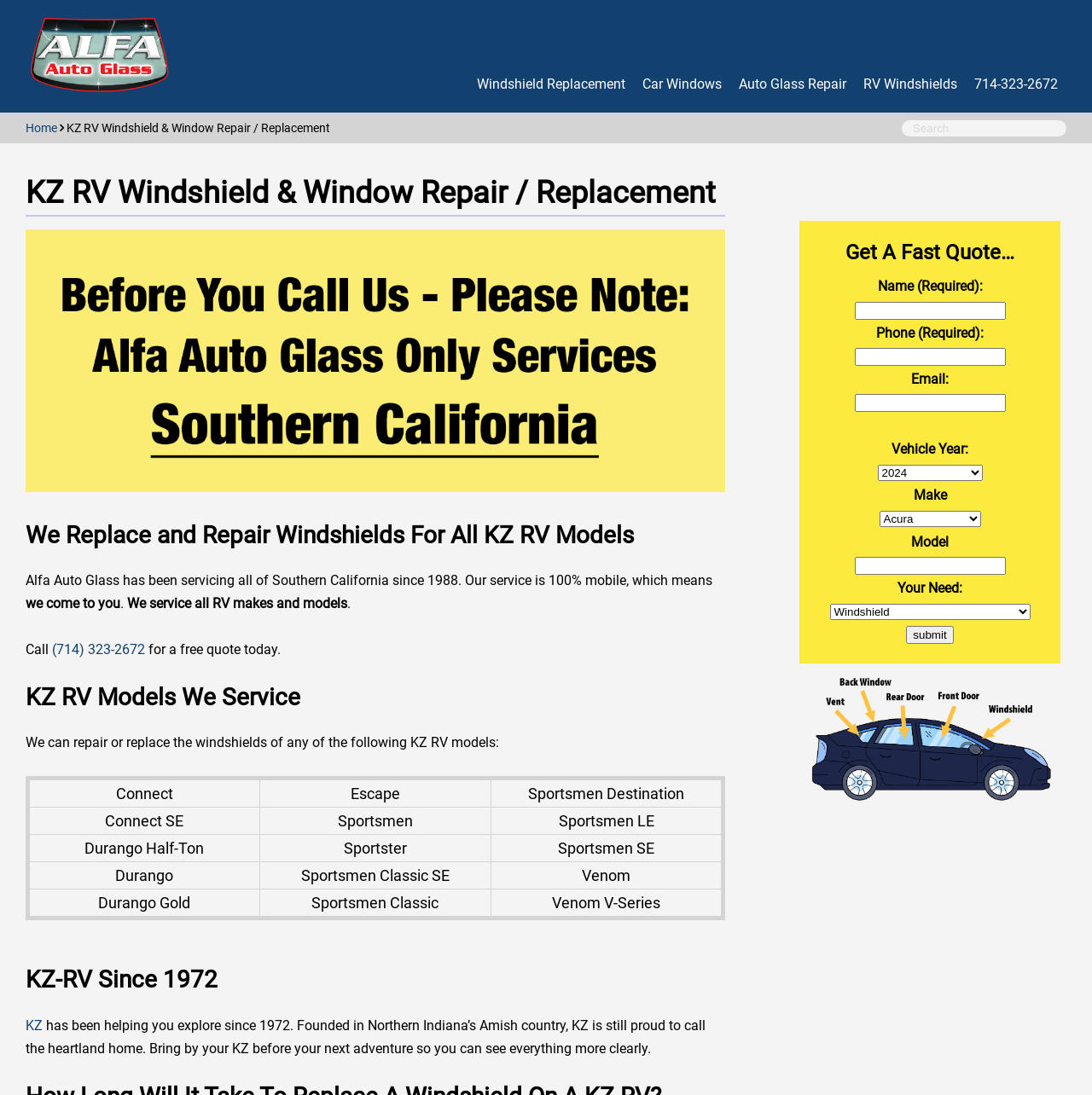Identify the bounding box for the given UI element using the description provided. Coordinates should be in the format (top-left x, top-left y, bottom-right x, bottom-right y) and must be between 0 and 1. Here is the description: Auto Glass Repair

[0.677, 0.069, 0.775, 0.084]